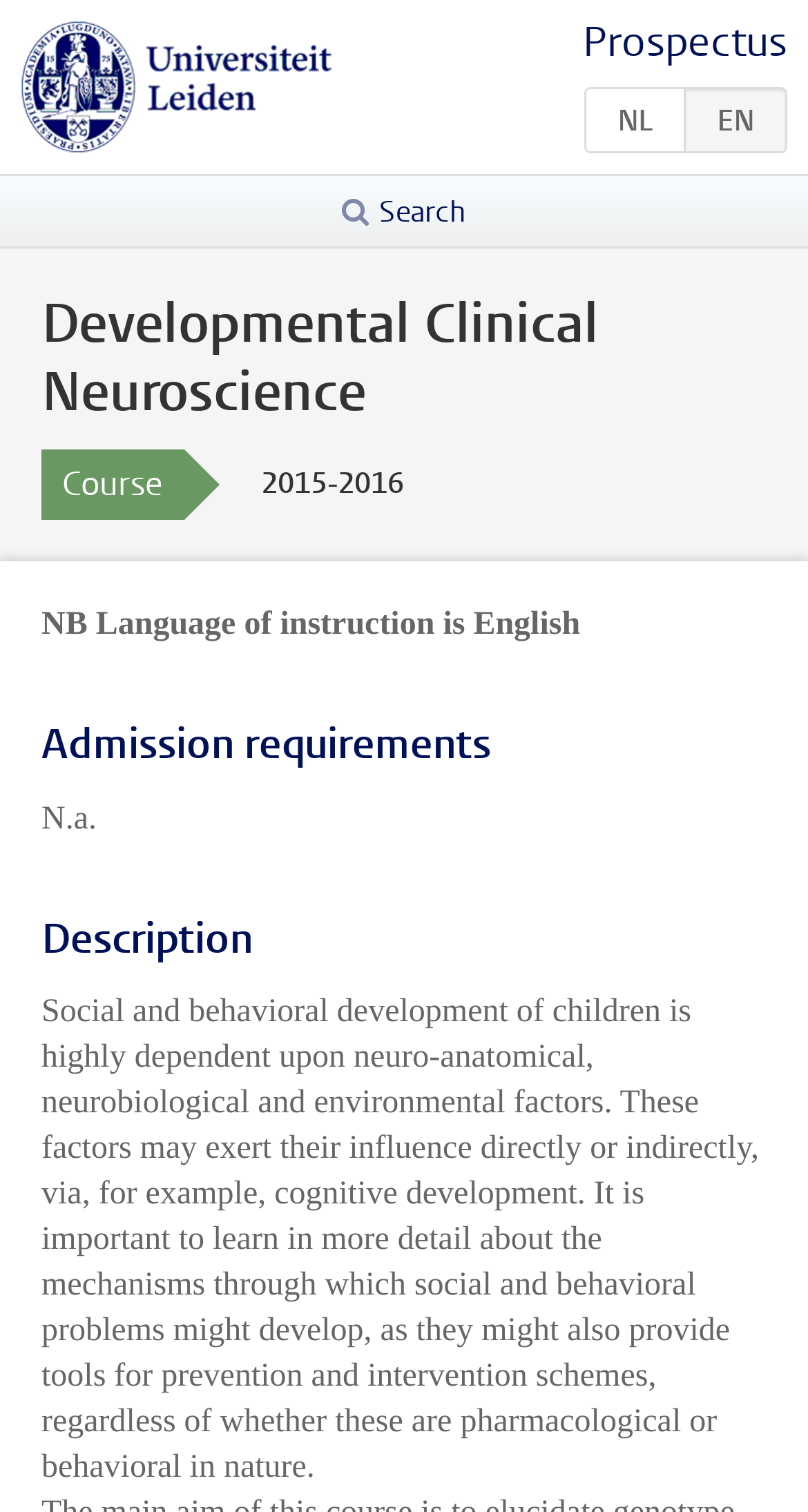Extract the bounding box coordinates of the UI element described by: "alt="Universiteit Leiden"". The coordinates should include four float numbers ranging from 0 to 1, e.g., [left, top, right, bottom].

[0.026, 0.045, 0.413, 0.068]